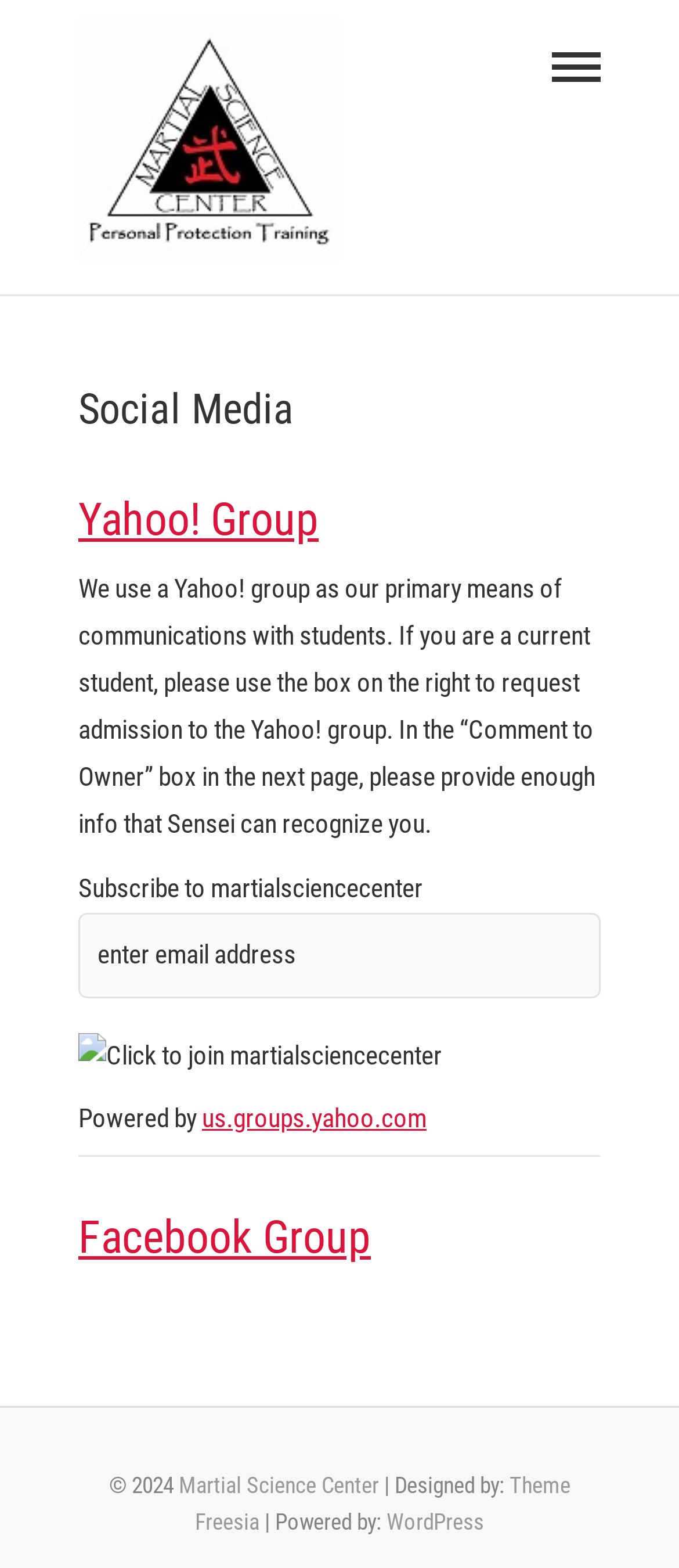What is the primary means of communication with students?
Based on the screenshot, provide your answer in one word or phrase.

Yahoo! group